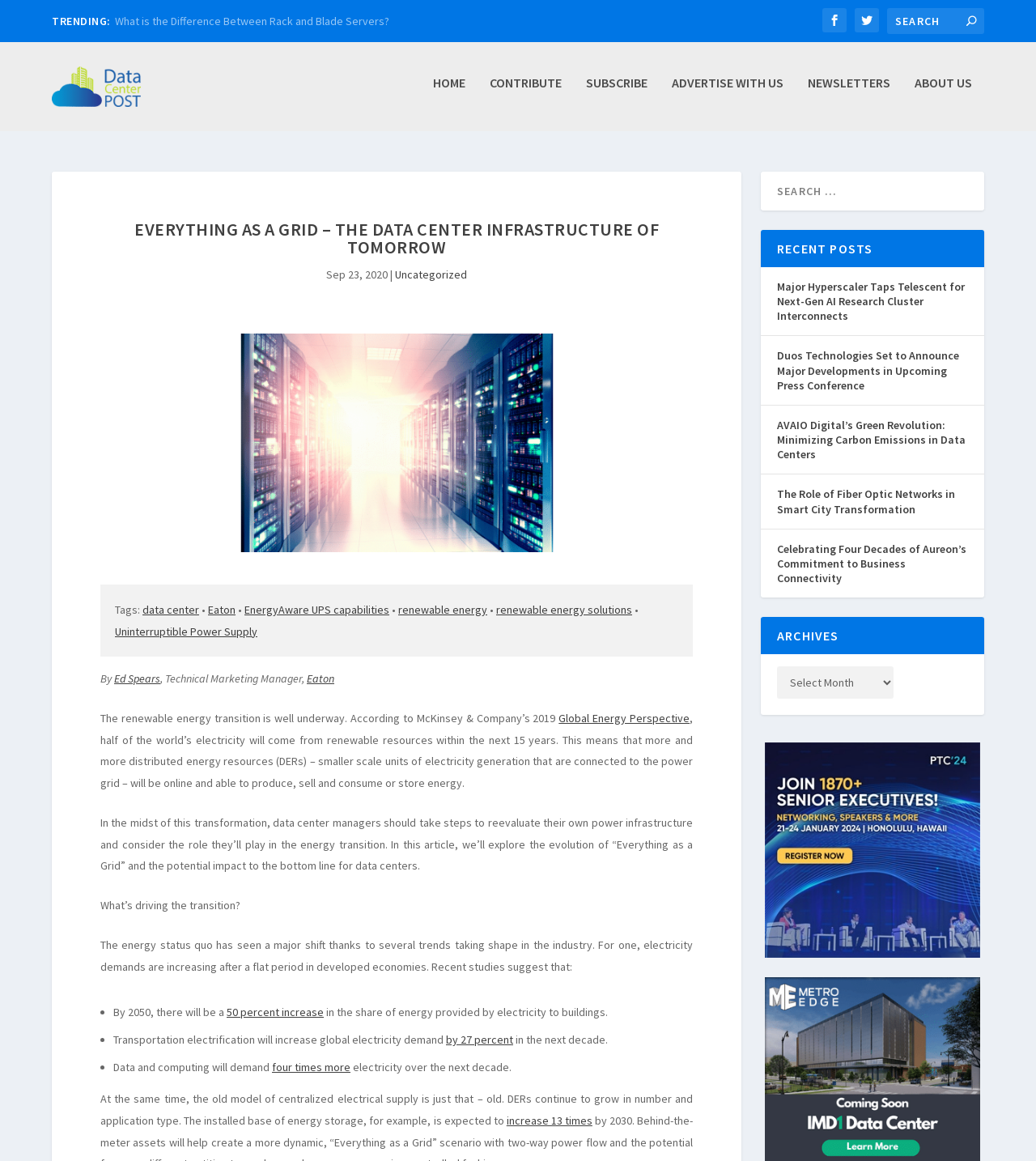Determine the bounding box coordinates of the clickable area required to perform the following instruction: "Search for a keyword". The coordinates should be represented as four float numbers between 0 and 1: [left, top, right, bottom].

[0.856, 0.007, 0.95, 0.029]